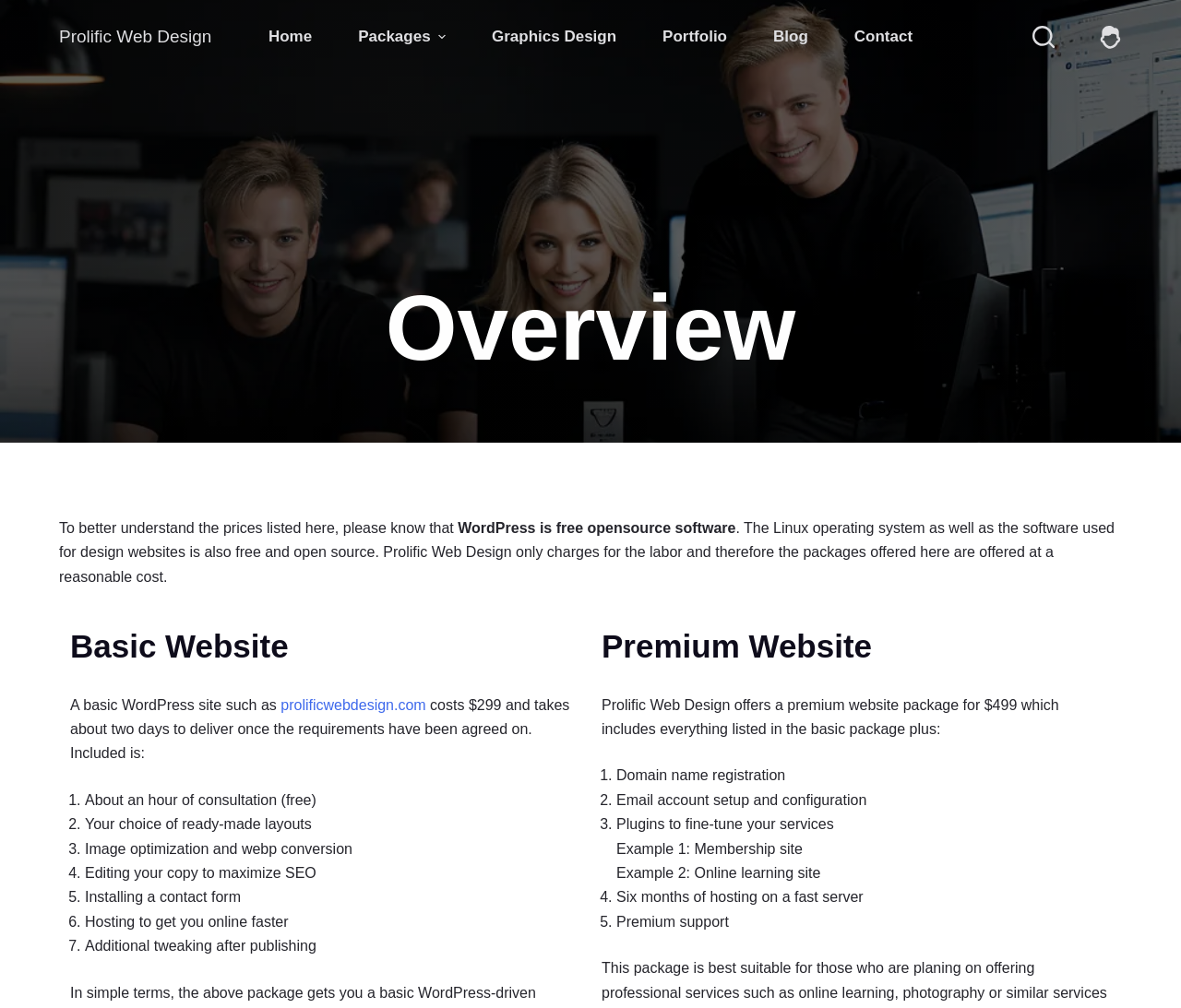Identify the bounding box coordinates of the region that needs to be clicked to carry out this instruction: "Visit the 'Home' page". Provide these coordinates as four float numbers ranging from 0 to 1, i.e., [left, top, right, bottom].

[0.208, 0.018, 0.284, 0.055]